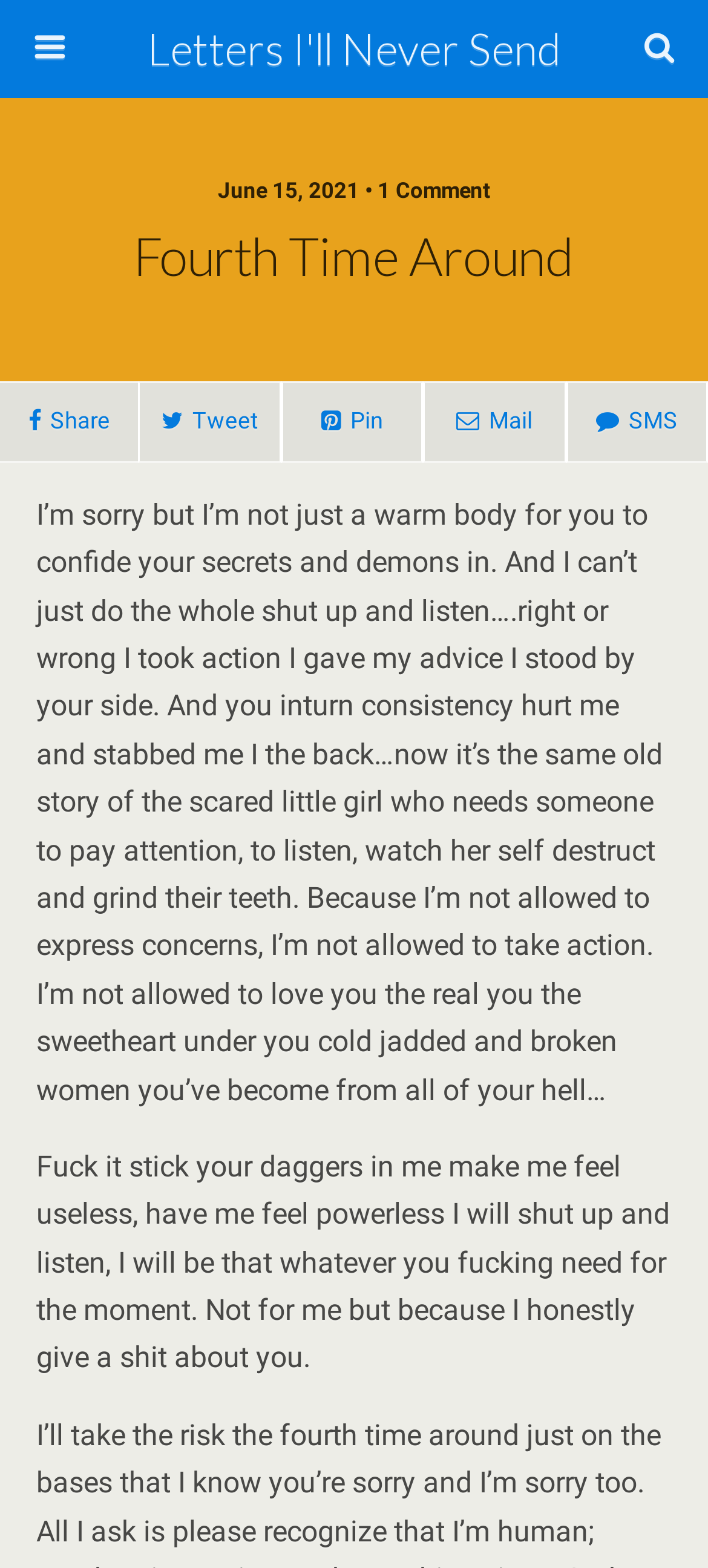Find the bounding box coordinates for the element described here: "name="s" placeholder="Search this website…"".

[0.056, 0.068, 0.759, 0.097]